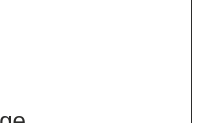Refer to the image and answer the question with as much detail as possible: What type of readers is the blog post targeted at?

The blog post is targeted at readers who are interested in fashion and accessories, as indicated by the description that it provides insights into fashionable ways to wear and incorporate scarves into various outfits and serves as a valuable resource for those interested in fashion and accessories.